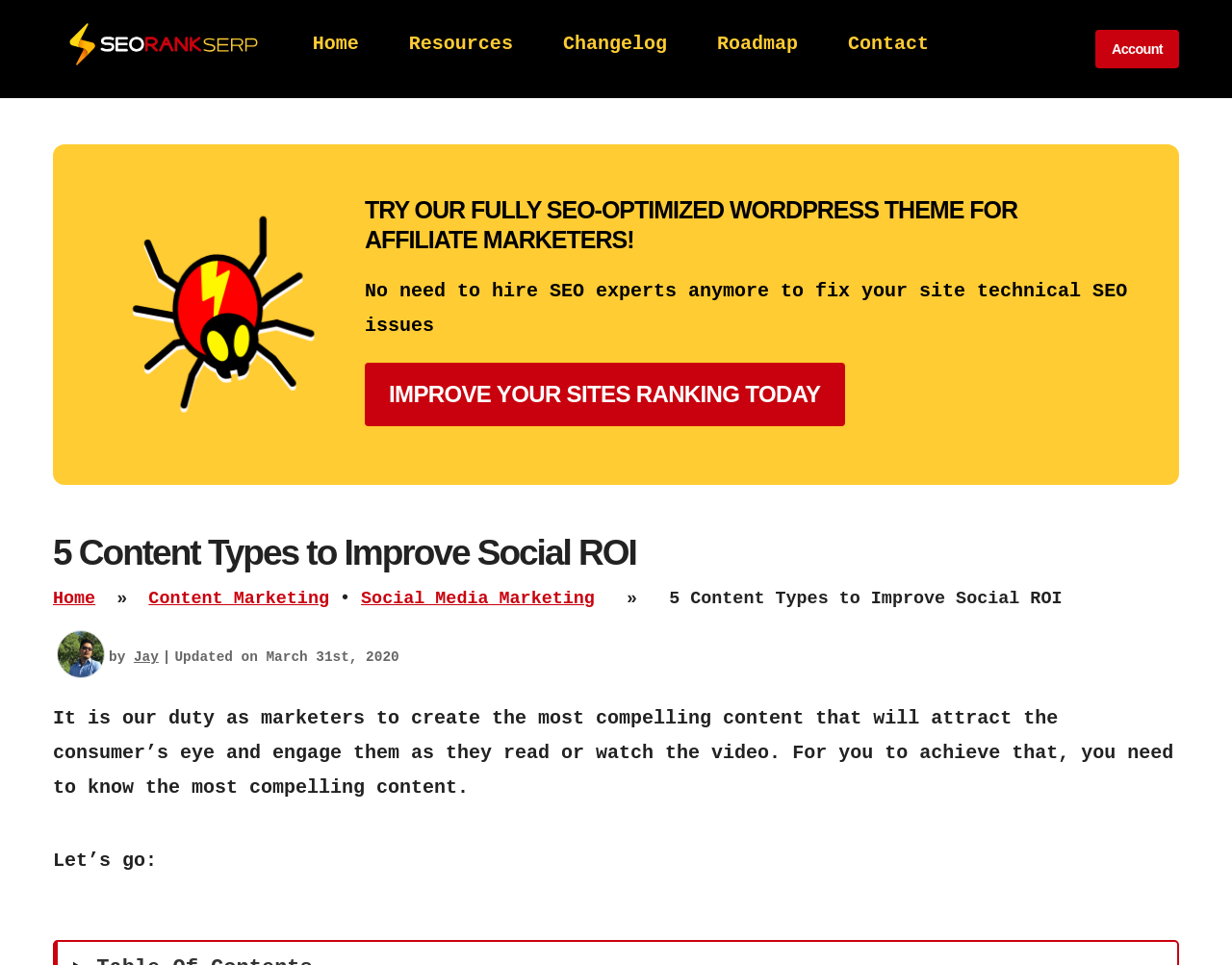What is the call-to-action button in the middle of the webpage? From the image, respond with a single word or brief phrase.

IMPROVE YOUR SITE'S RANKING TODAY